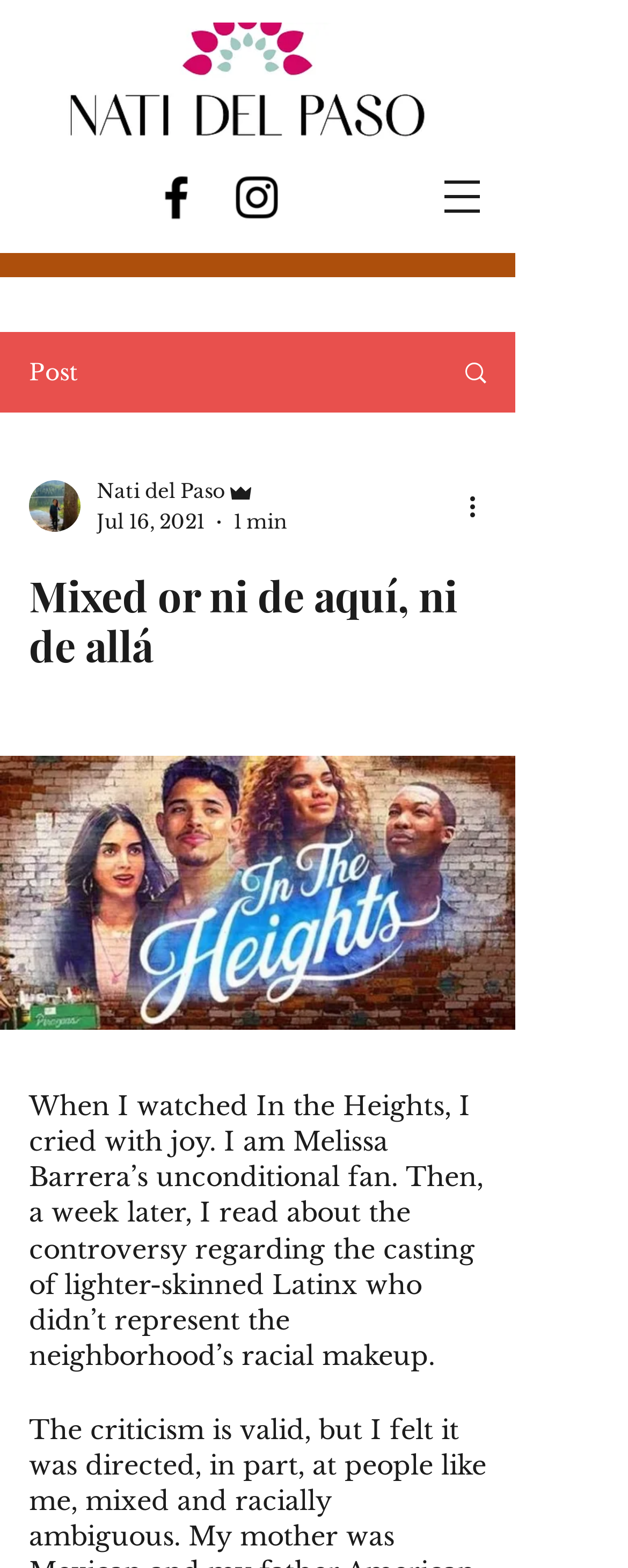Using the element description: "parent_node: Nati del Paso", determine the bounding box coordinates for the specified UI element. The coordinates should be four float numbers between 0 and 1, [left, top, right, bottom].

[0.046, 0.306, 0.128, 0.339]